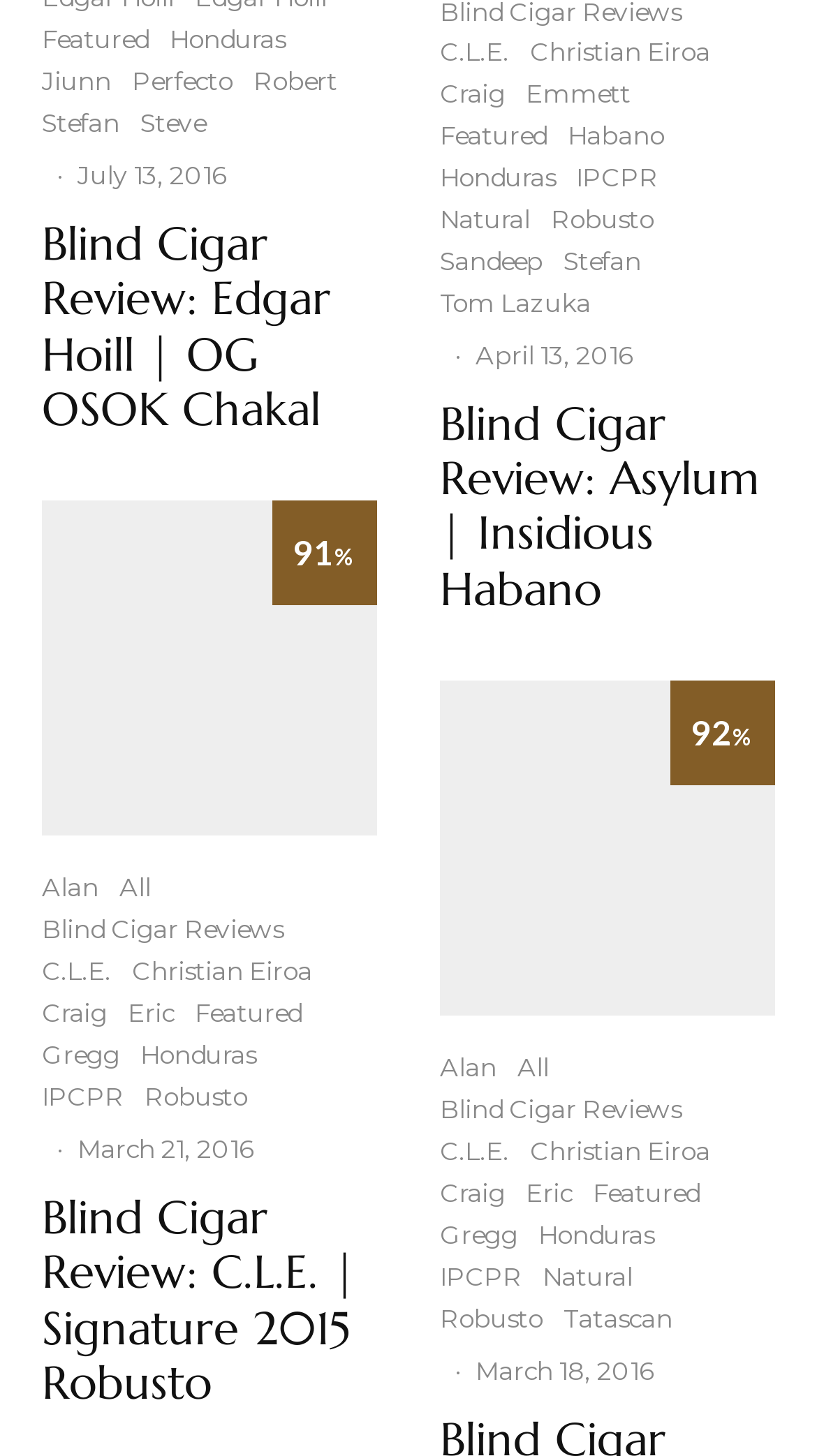Please identify the bounding box coordinates of the element on the webpage that should be clicked to follow this instruction: "Click on the link 'Blind Cigar Review: Asylum | Insidious Habano'". The bounding box coordinates should be given as four float numbers between 0 and 1, formatted as [left, top, right, bottom].

[0.538, 0.273, 0.949, 0.425]